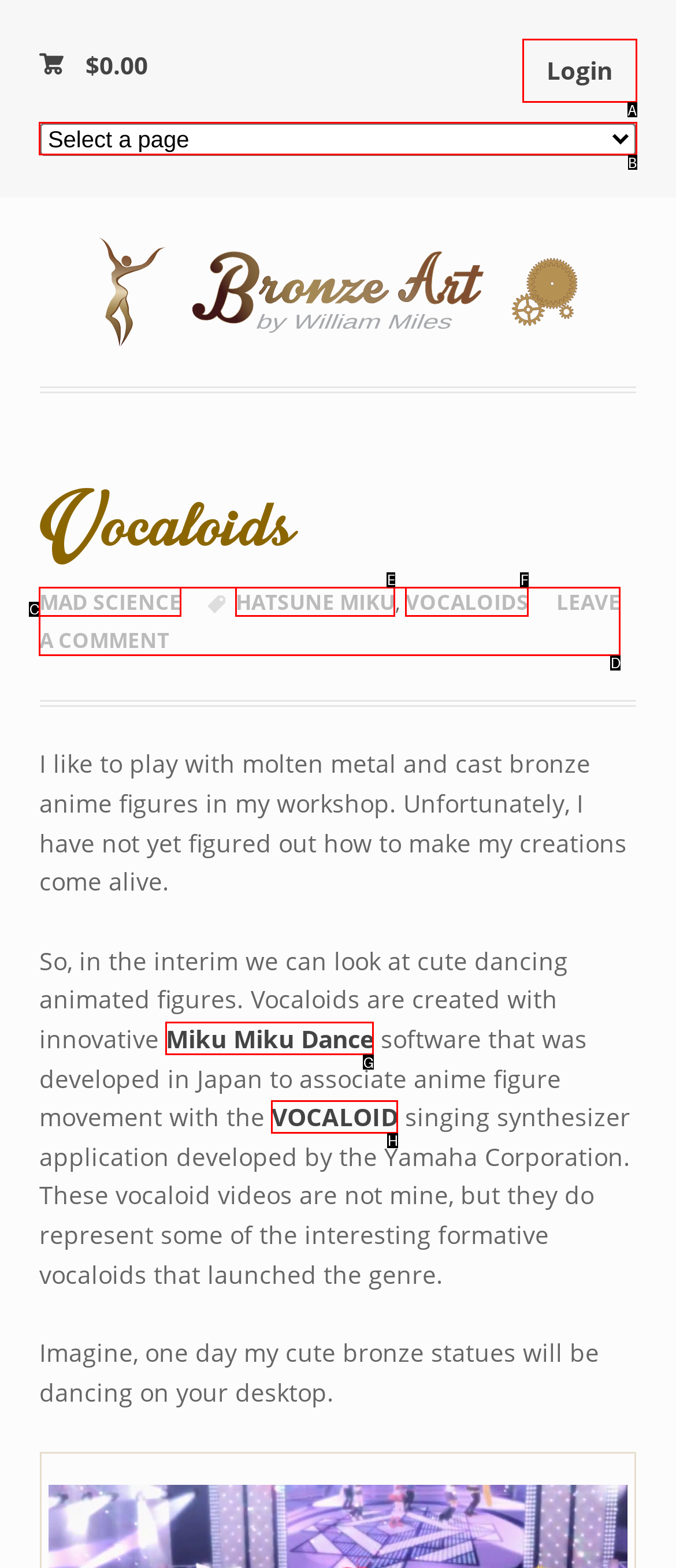From the given options, choose the one to complete the task: visit W.Langdon's page
Indicate the letter of the correct option.

None